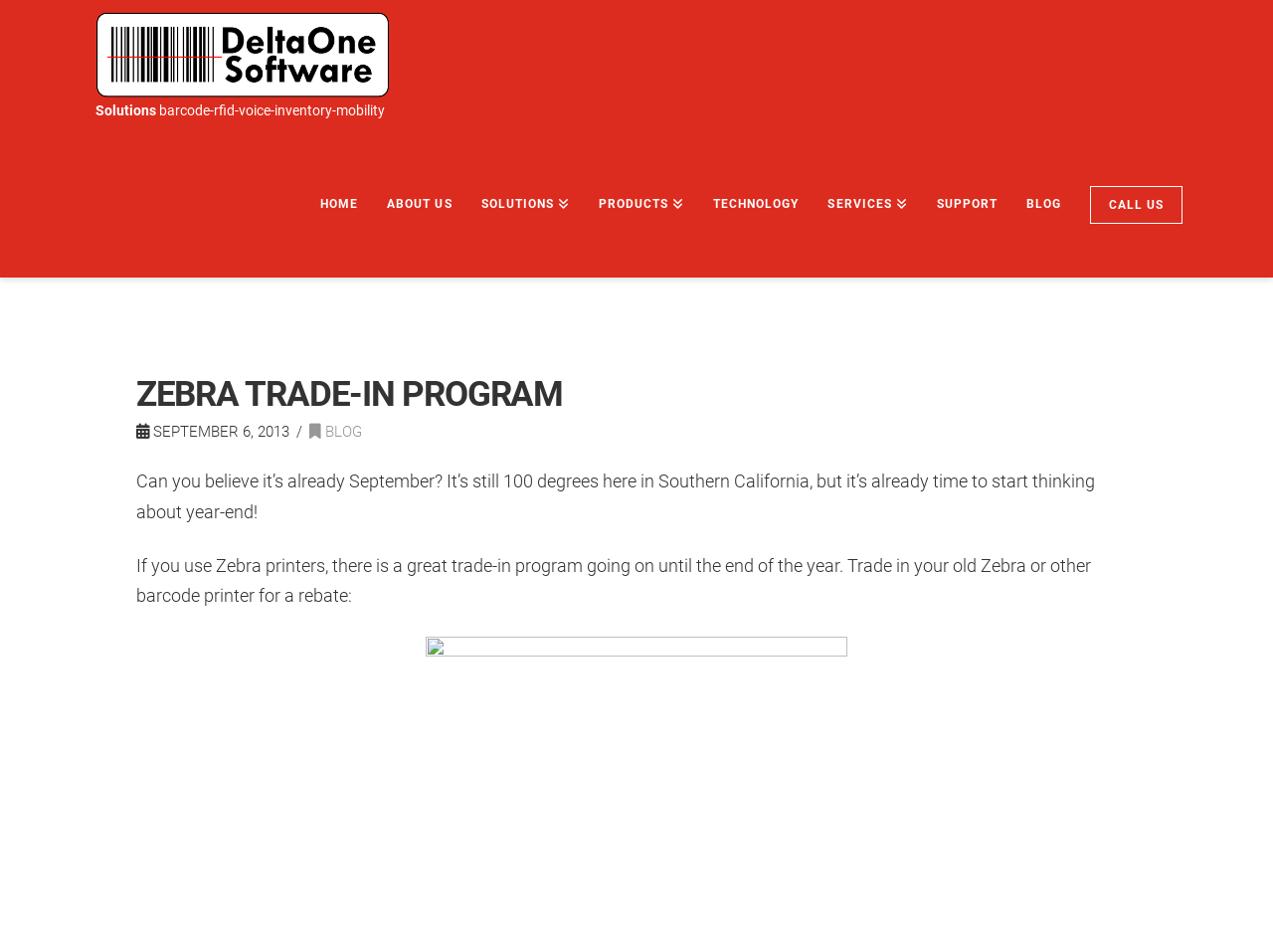For the element described, predict the bounding box coordinates as (top-left x, top-left y, bottom-right x, bottom-right y). All values should be between 0 and 1. Element description: parent_node: DELTAONE SOFTWARE

[0.073, 0.01, 0.308, 0.104]